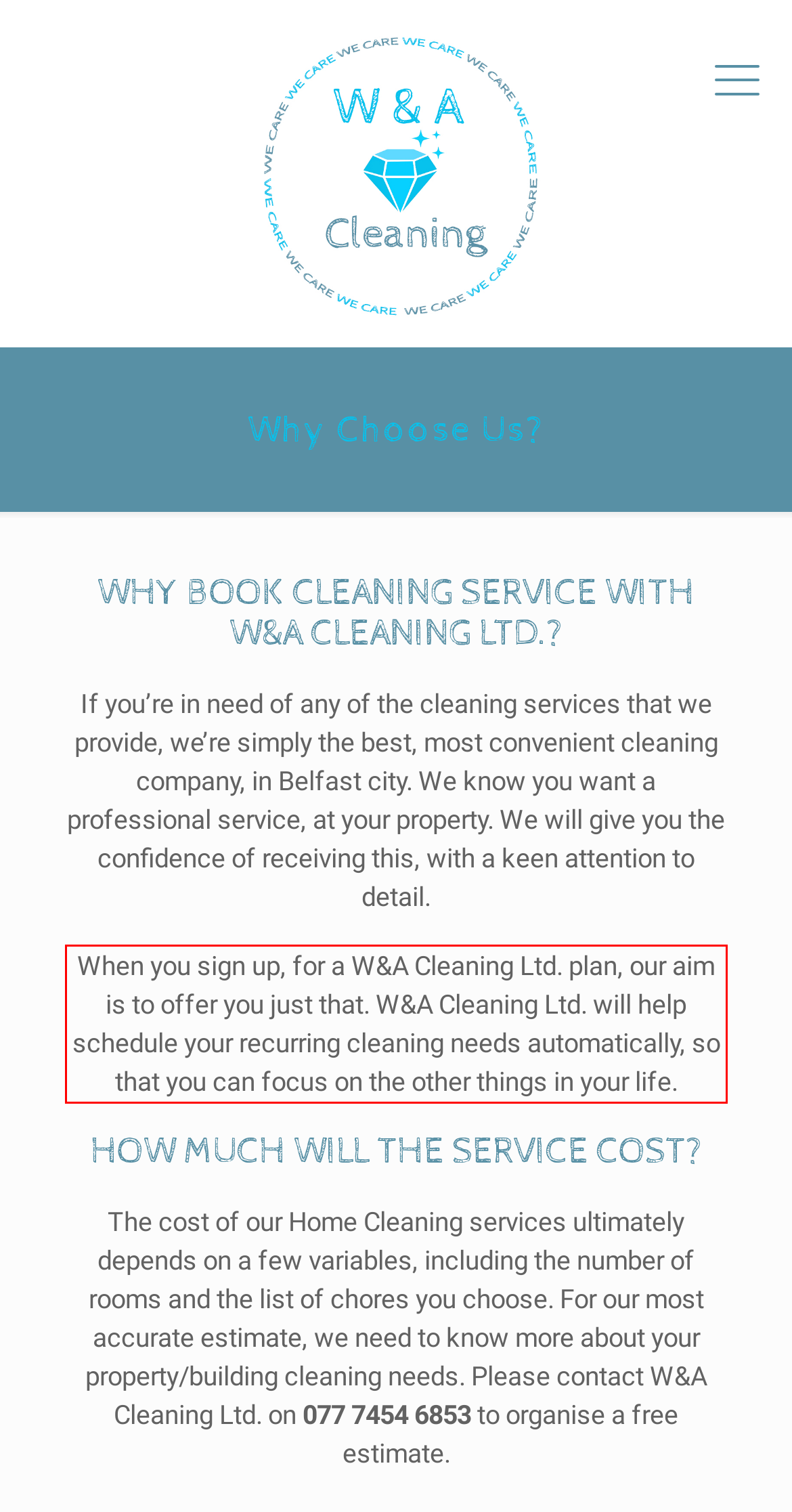Review the screenshot of the webpage and recognize the text inside the red rectangle bounding box. Provide the extracted text content.

When you sign up, for a W&A Cleaning Ltd. plan, our aim is to offer you just that. W&A Cleaning Ltd. will help schedule your recurring cleaning needs automatically, so that you can focus on the other things in your life.